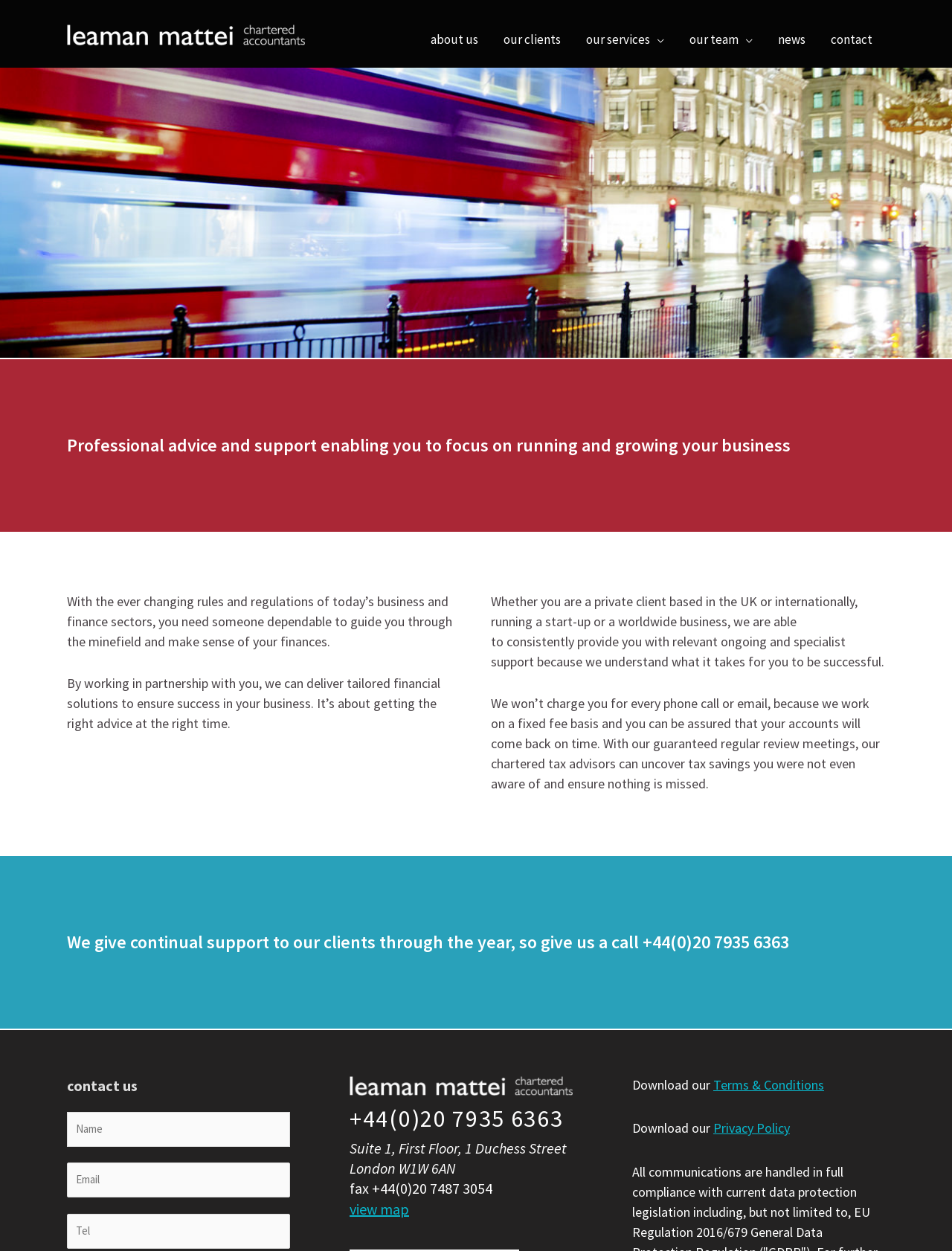Please identify and generate the text content of the webpage's main heading.

Professional advice and support enabling you to focus on running and growing your business